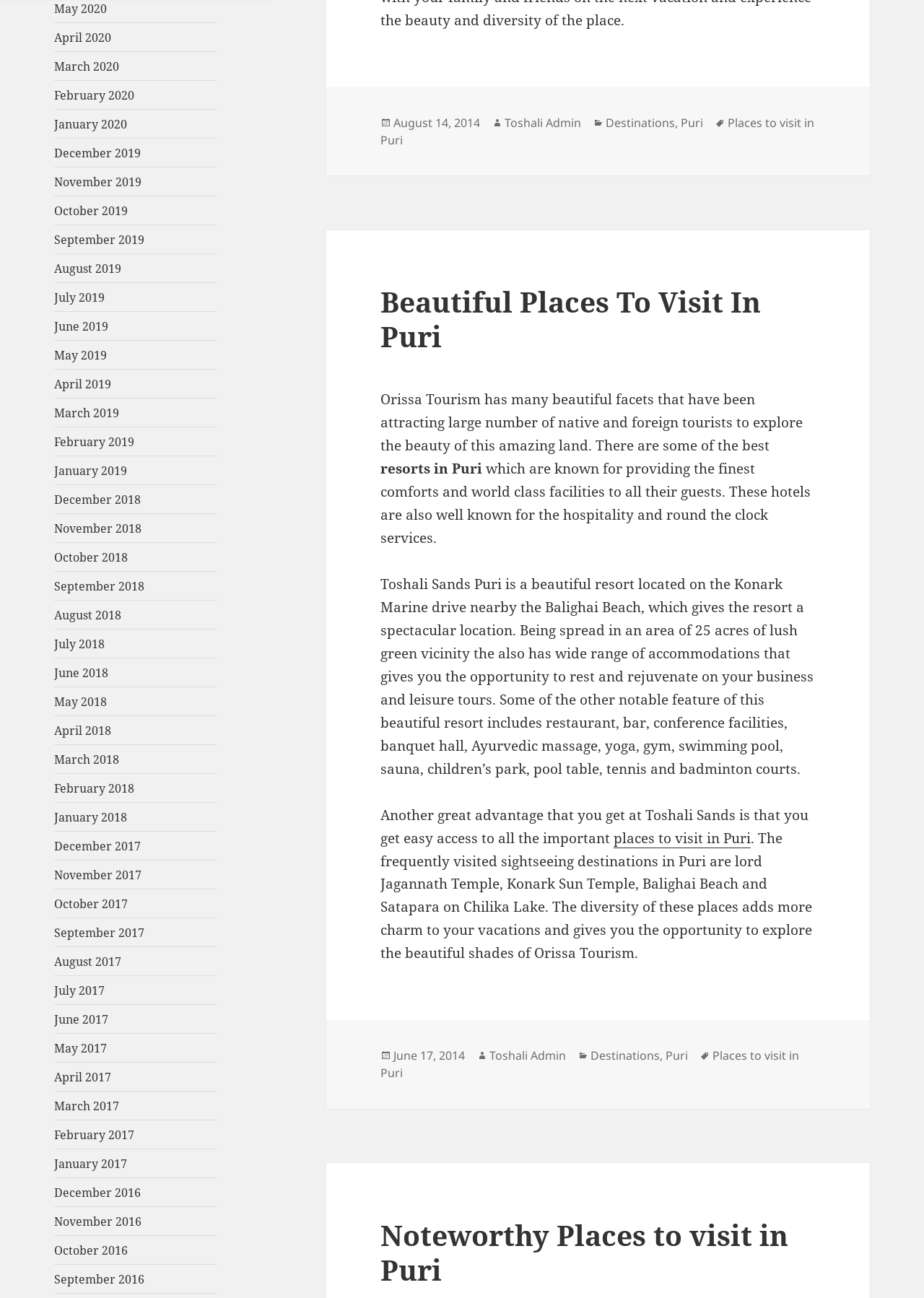Find the bounding box coordinates for the area you need to click to carry out the instruction: "Click on the link to Toshali Admin". The coordinates should be four float numbers between 0 and 1, indicated as [left, top, right, bottom].

[0.546, 0.088, 0.629, 0.101]